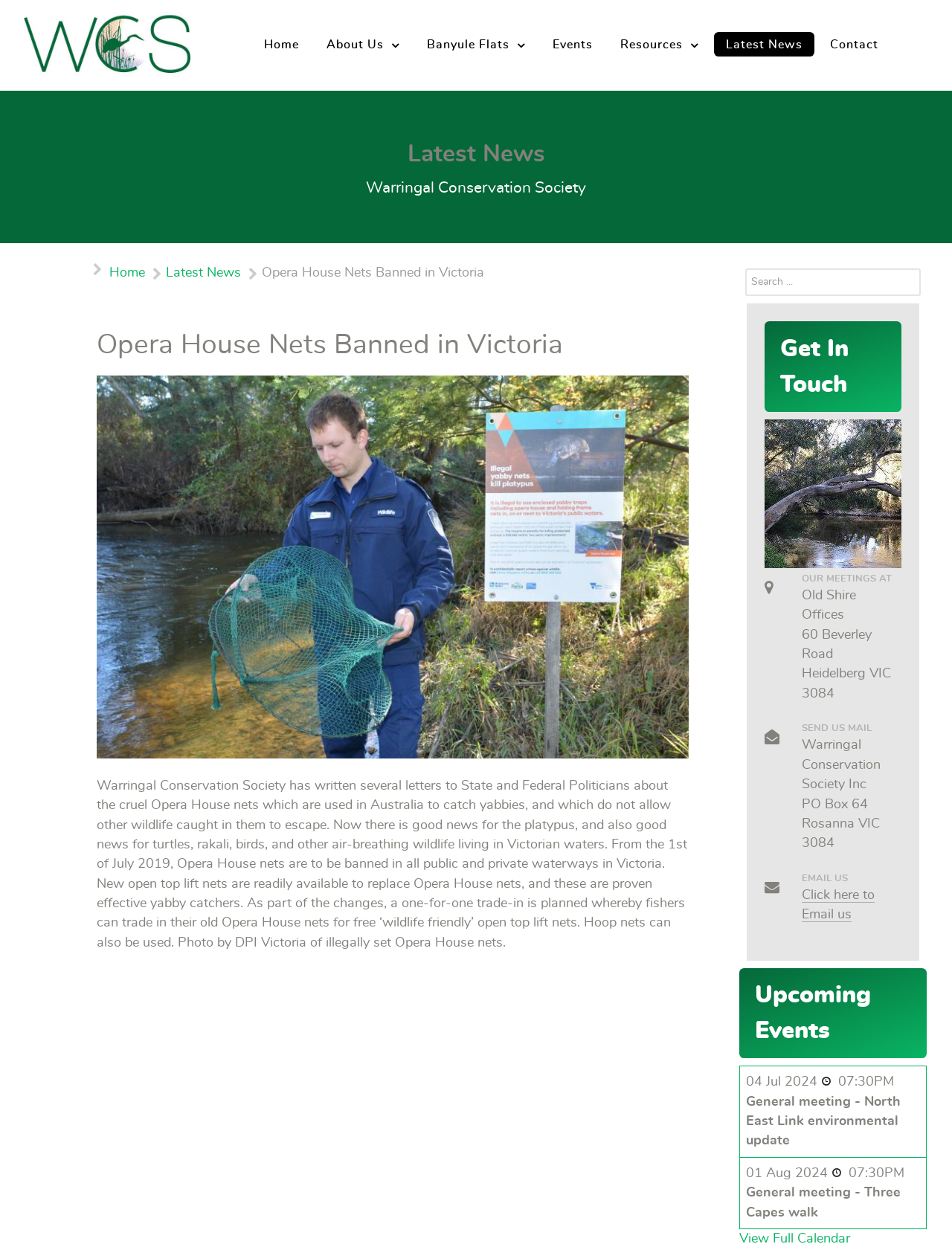What is the purpose of the Opera House nets?
Please provide a single word or phrase as your answer based on the image.

To catch yabbies